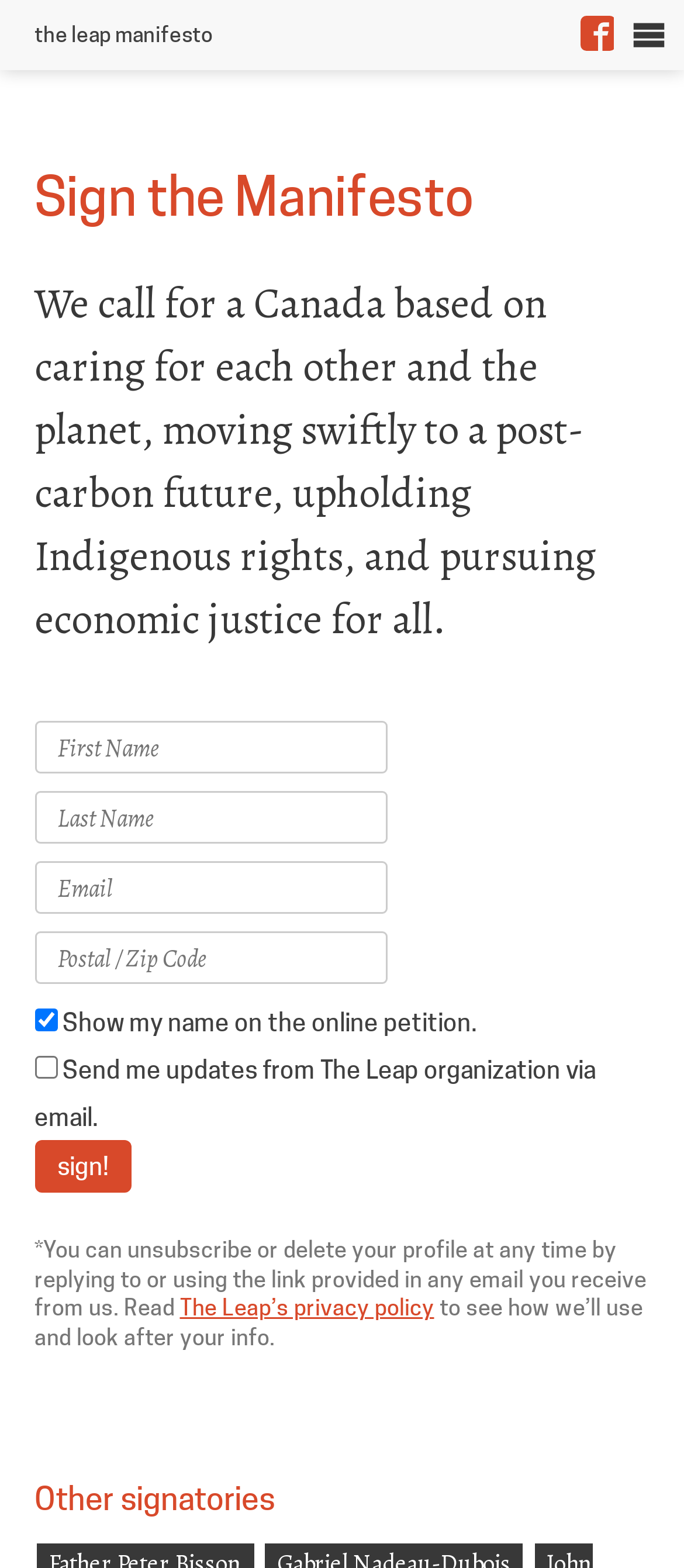Determine the bounding box coordinates for the clickable element required to fulfill the instruction: "Sign the manifesto". Provide the coordinates as four float numbers between 0 and 1, i.e., [left, top, right, bottom].

[0.05, 0.727, 0.191, 0.761]